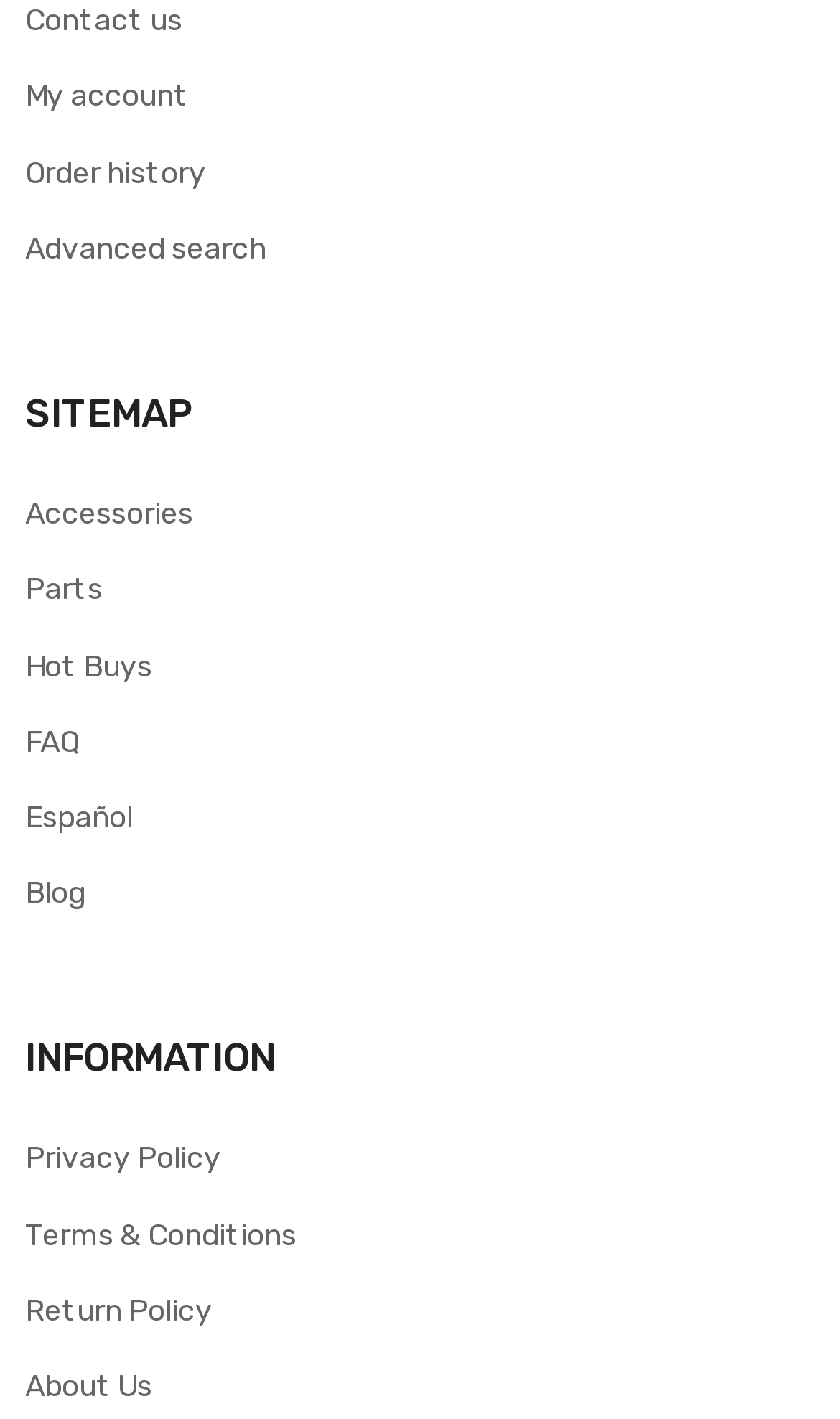How many categories are there above 'SITEMAP'? Based on the screenshot, please respond with a single word or phrase.

3